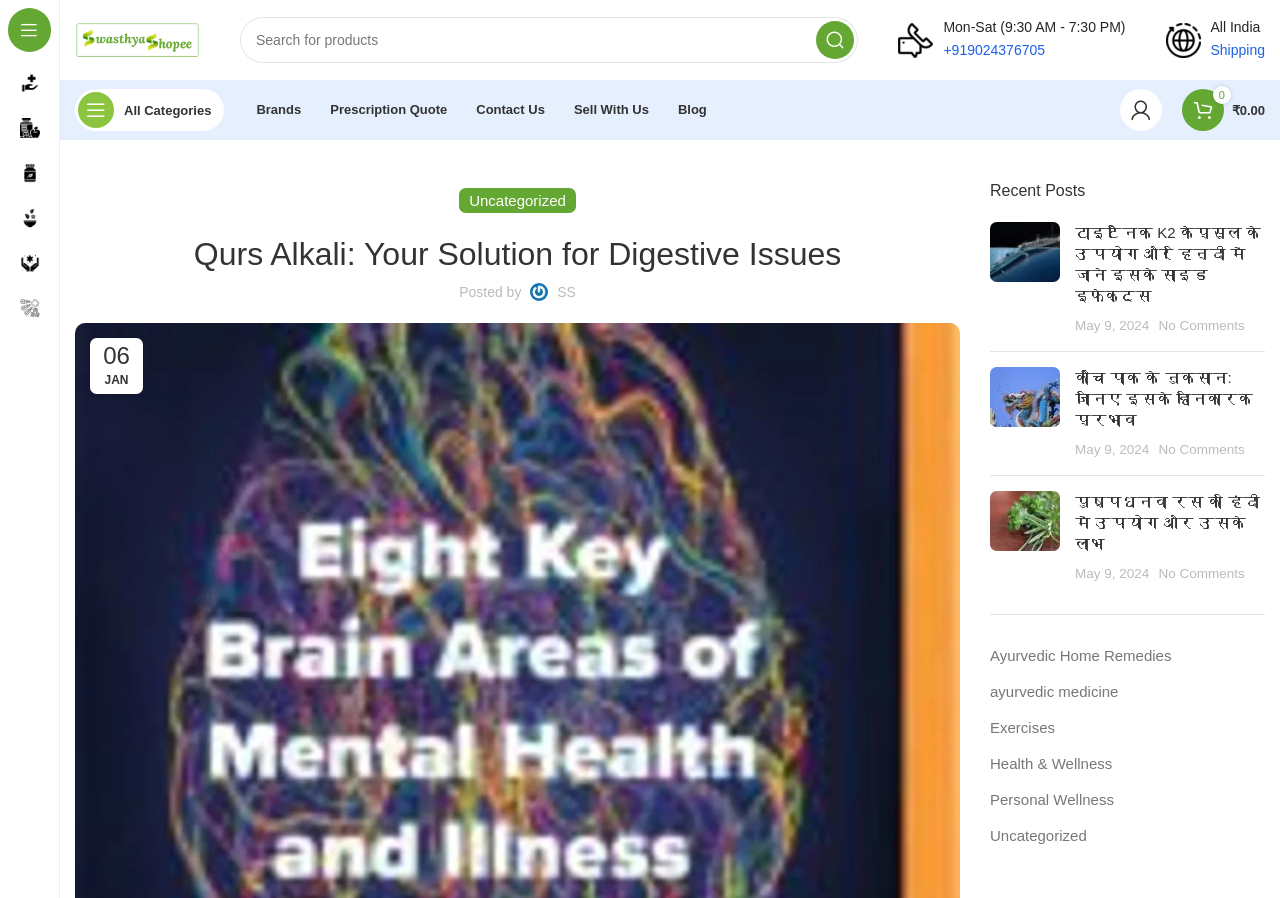How many categories are listed under 'All Categories'?
Kindly offer a comprehensive and detailed response to the question.

I counted the number of links under 'All Categories' and found 11 categories, including 'Health Problems', 'Health And Nutrition', 'Ayurvedic Remedies', and so on.